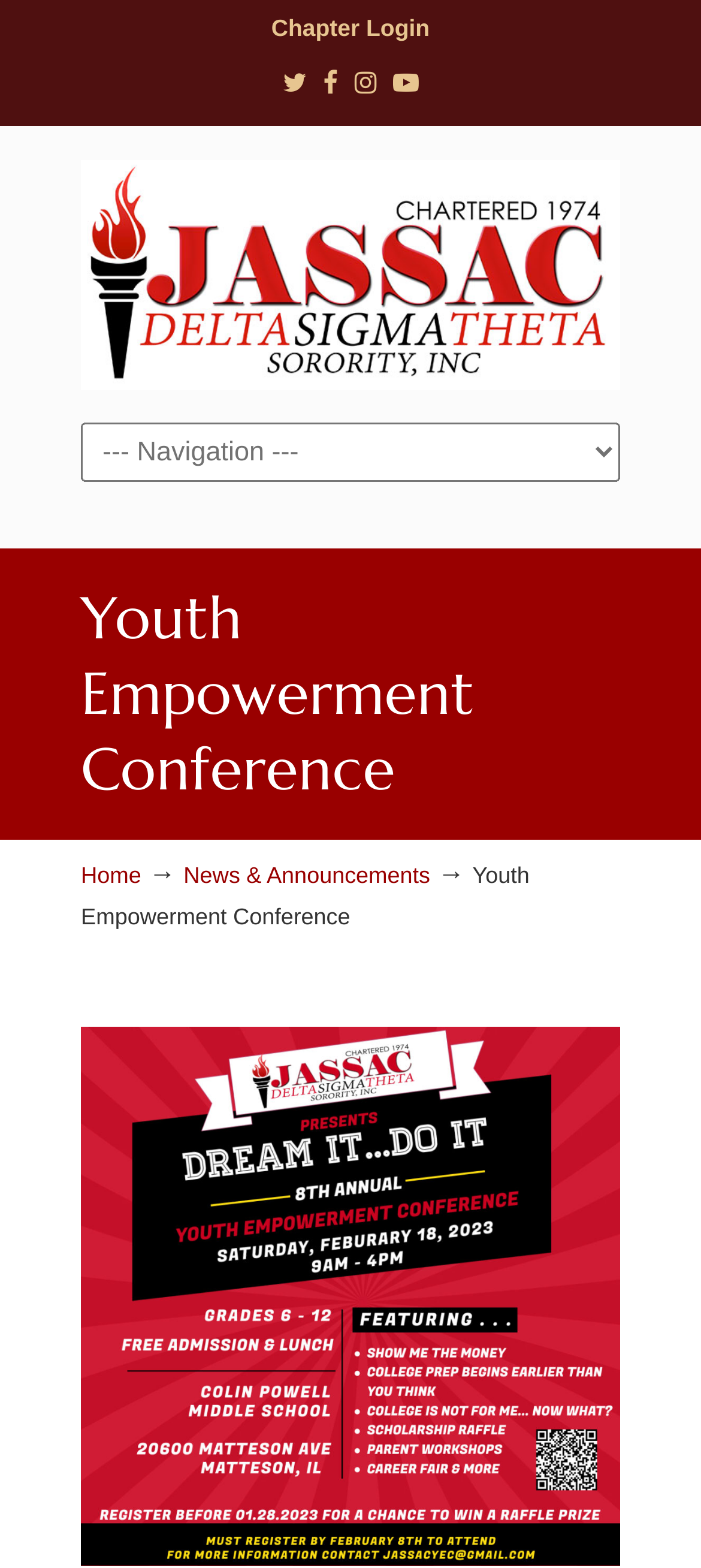Please determine the bounding box coordinates for the element that should be clicked to follow these instructions: "navigate to a different page".

[0.115, 0.27, 0.885, 0.308]